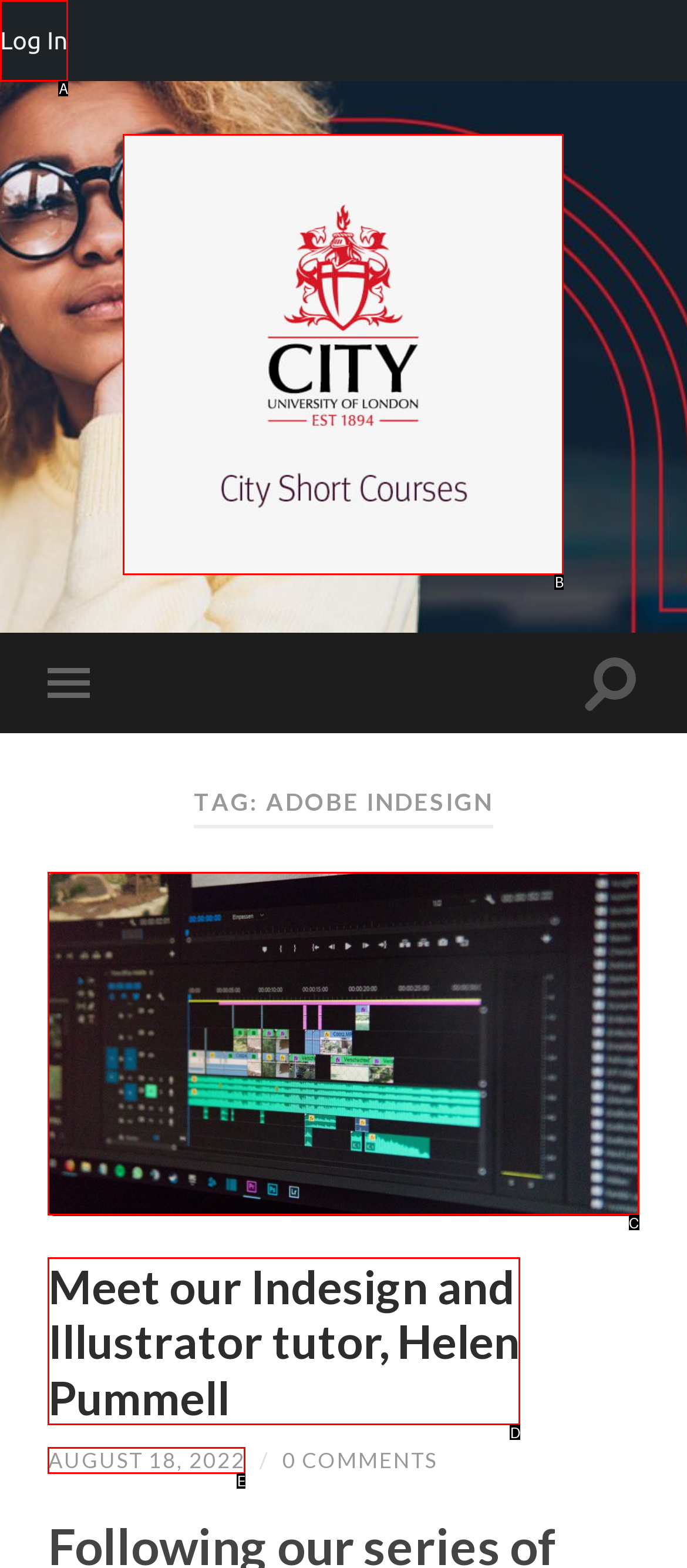Match the element description to one of the options: August 18, 2022
Respond with the corresponding option's letter.

E